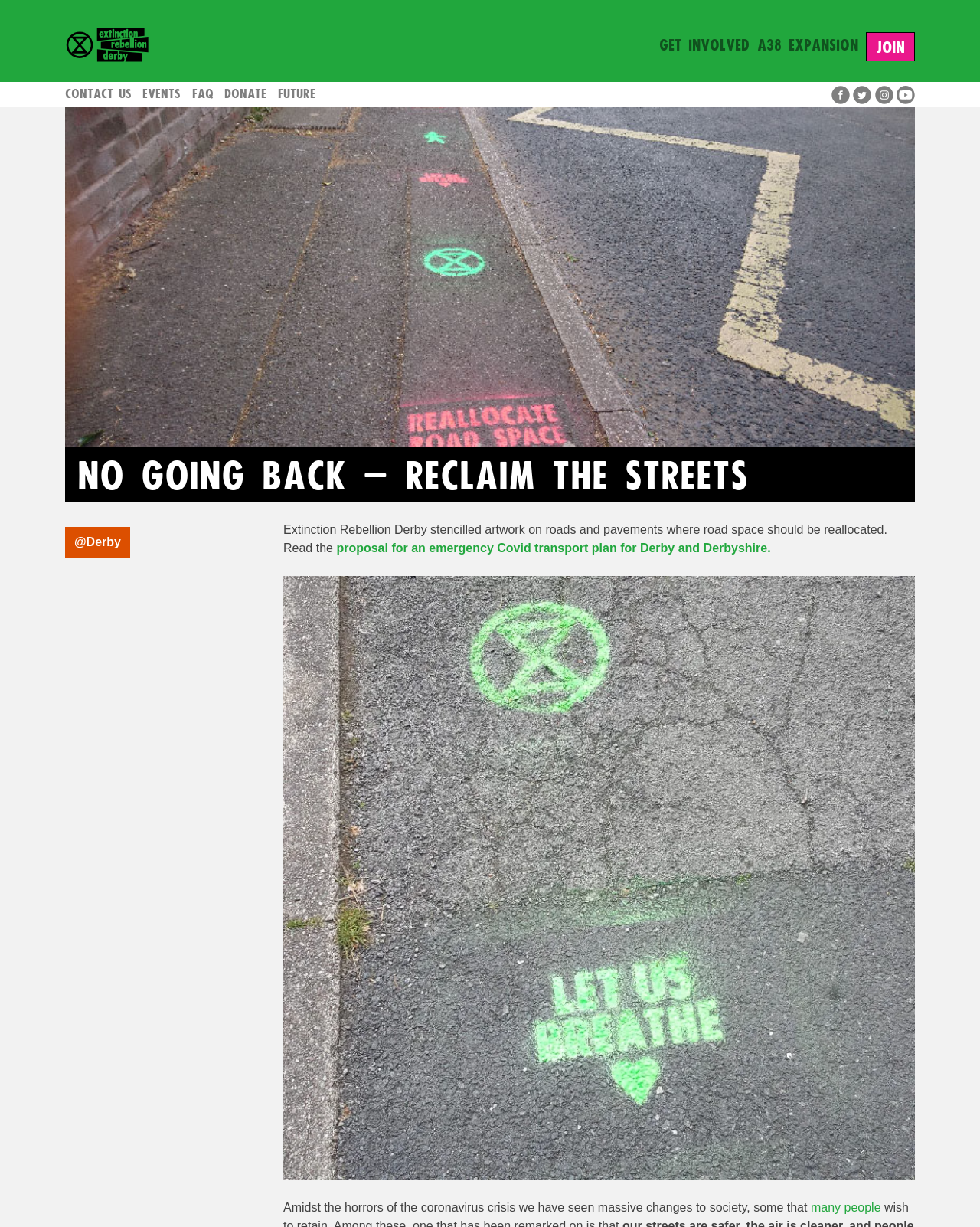Determine the bounding box coordinates of the clickable element necessary to fulfill the instruction: "Donate". Provide the coordinates as four float numbers within the 0 to 1 range, i.e., [left, top, right, bottom].

[0.229, 0.068, 0.272, 0.083]